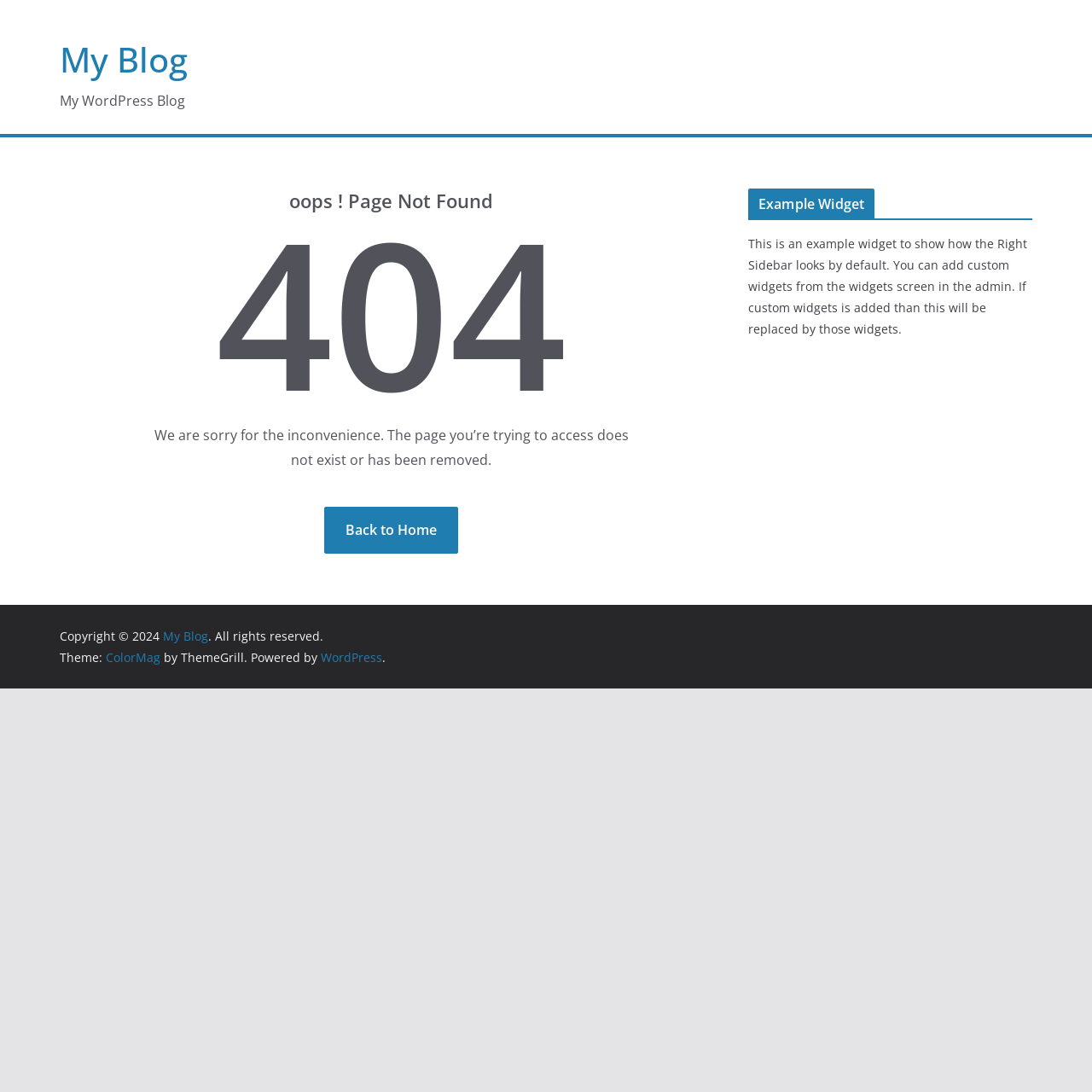Find the bounding box coordinates for the UI element that matches this description: "ColorMag".

[0.097, 0.595, 0.147, 0.609]